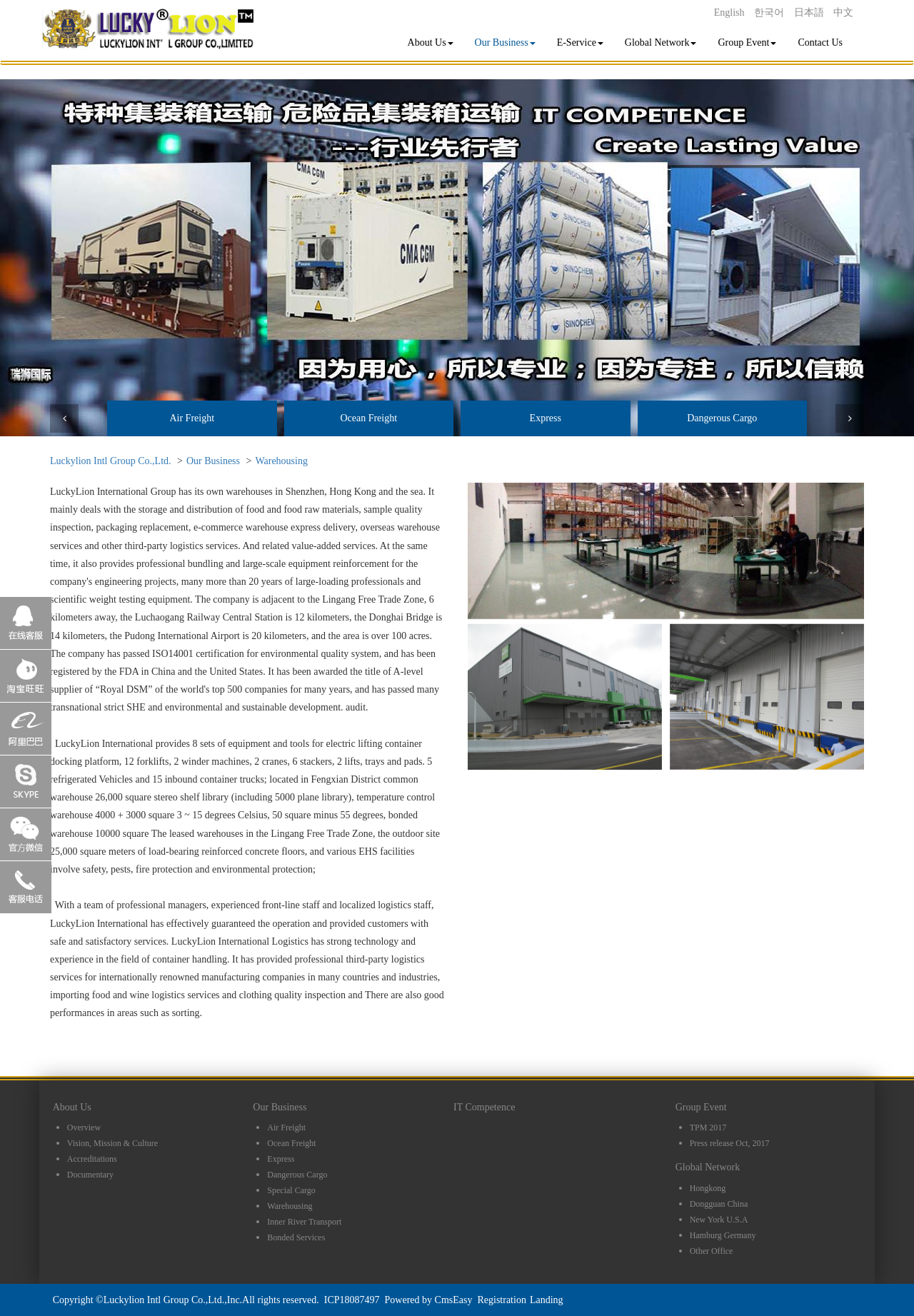Determine the bounding box for the HTML element described here: "Express". The coordinates should be given as [left, top, right, bottom] with each number being a float between 0 and 1.

[0.292, 0.877, 0.322, 0.885]